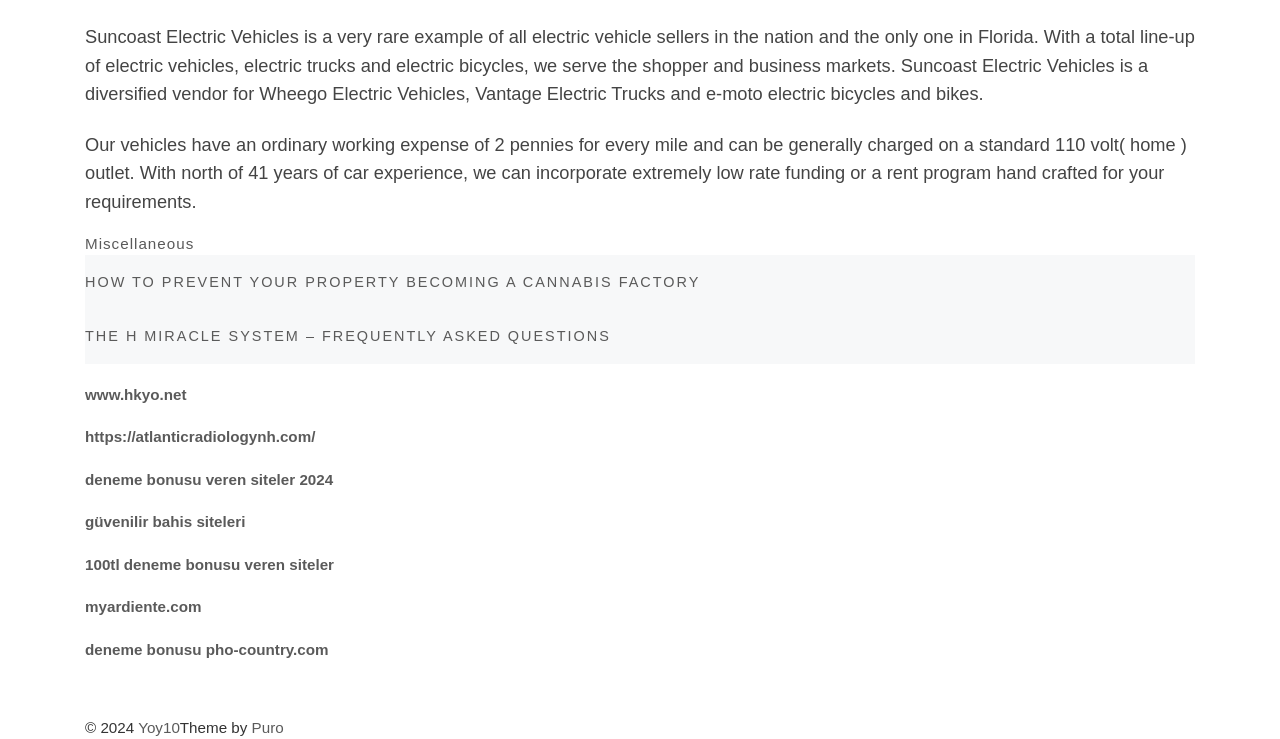Respond to the question with just a single word or phrase: 
What is the copyright year of this webpage?

2024